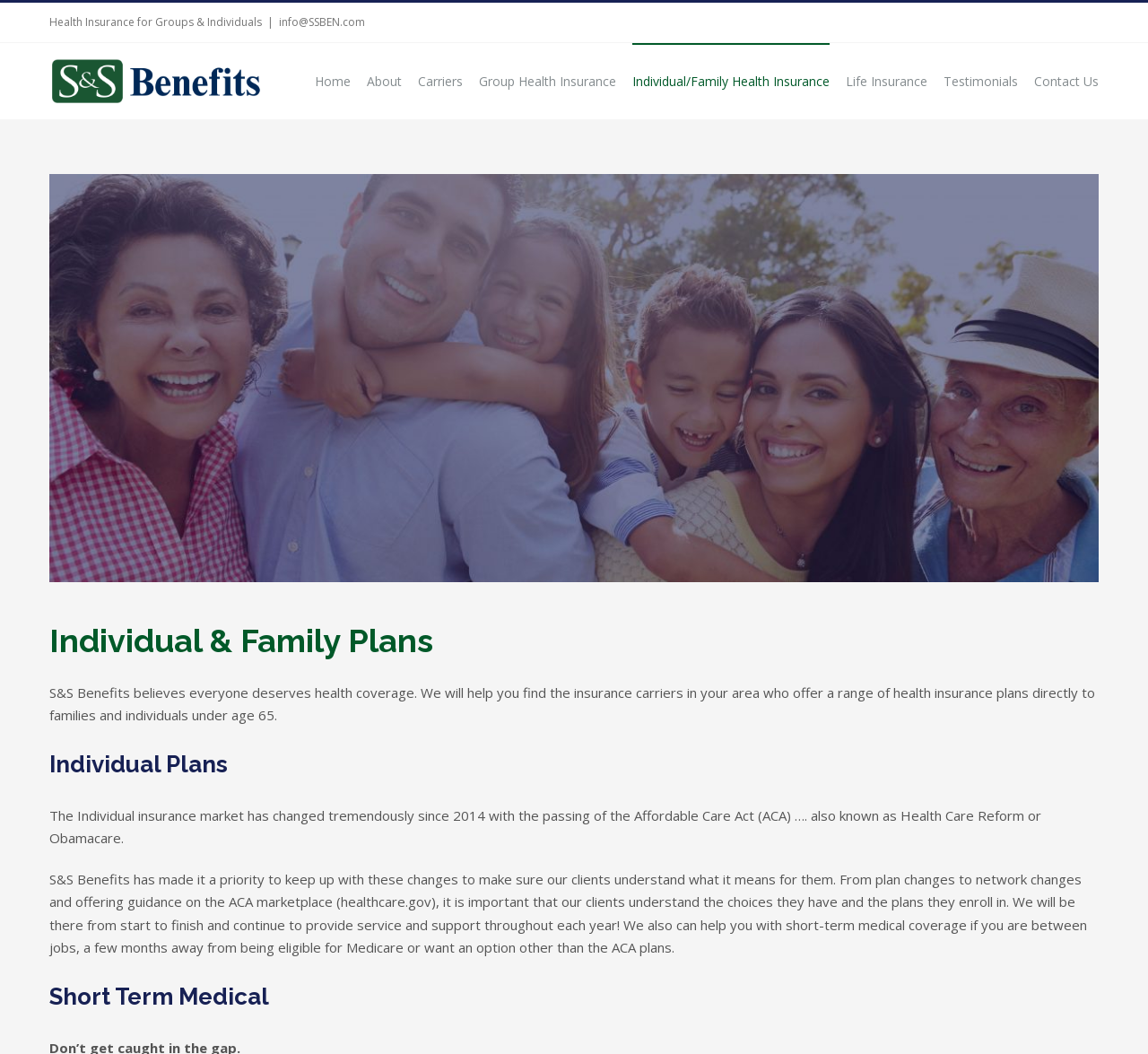Please identify the bounding box coordinates of the element I need to click to follow this instruction: "Click the 'S&S Benefits Logo'".

[0.043, 0.054, 0.238, 0.1]